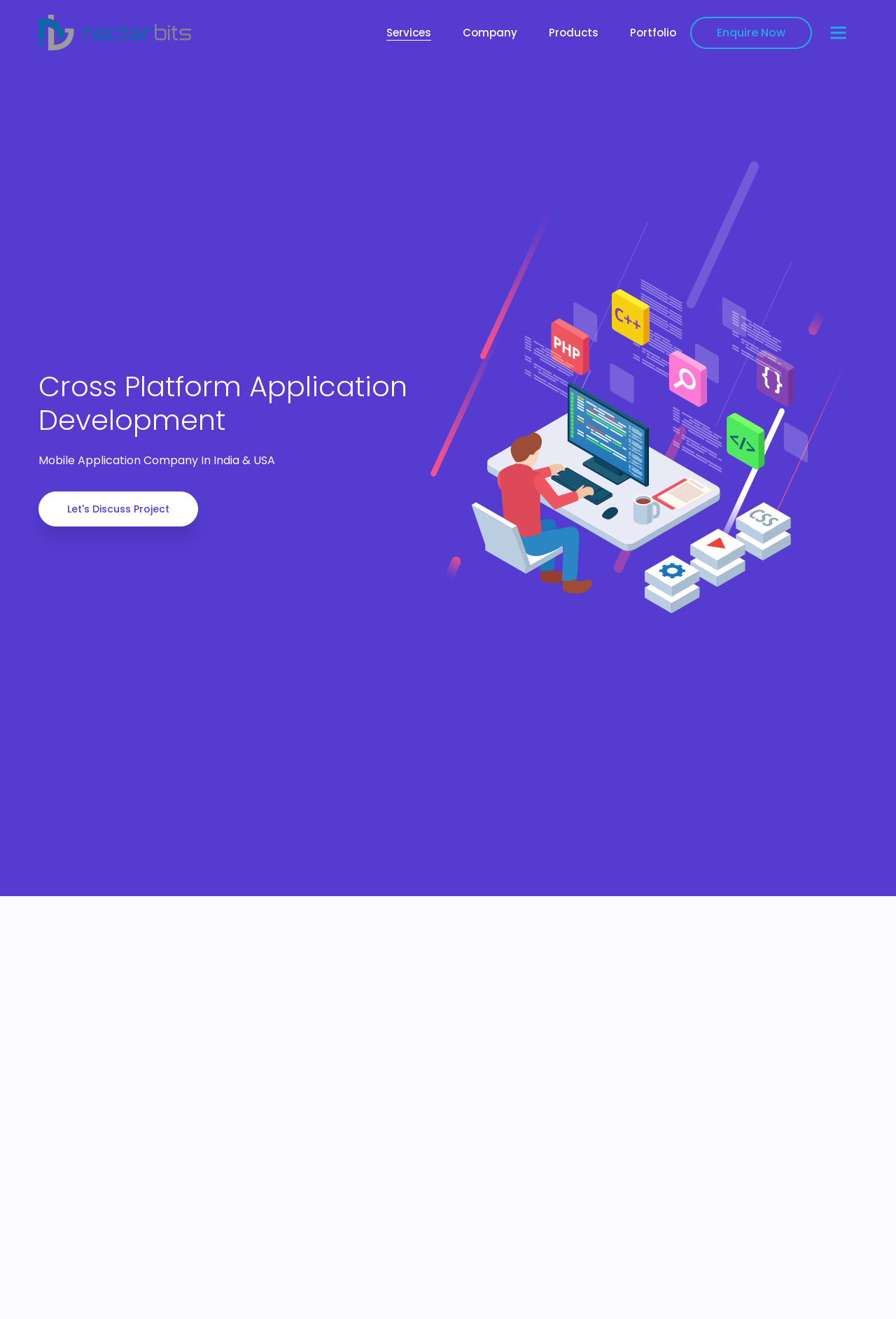What type of image is displayed on the webpage?
Please provide a single word or phrase based on the screenshot.

Cross-platform app development image